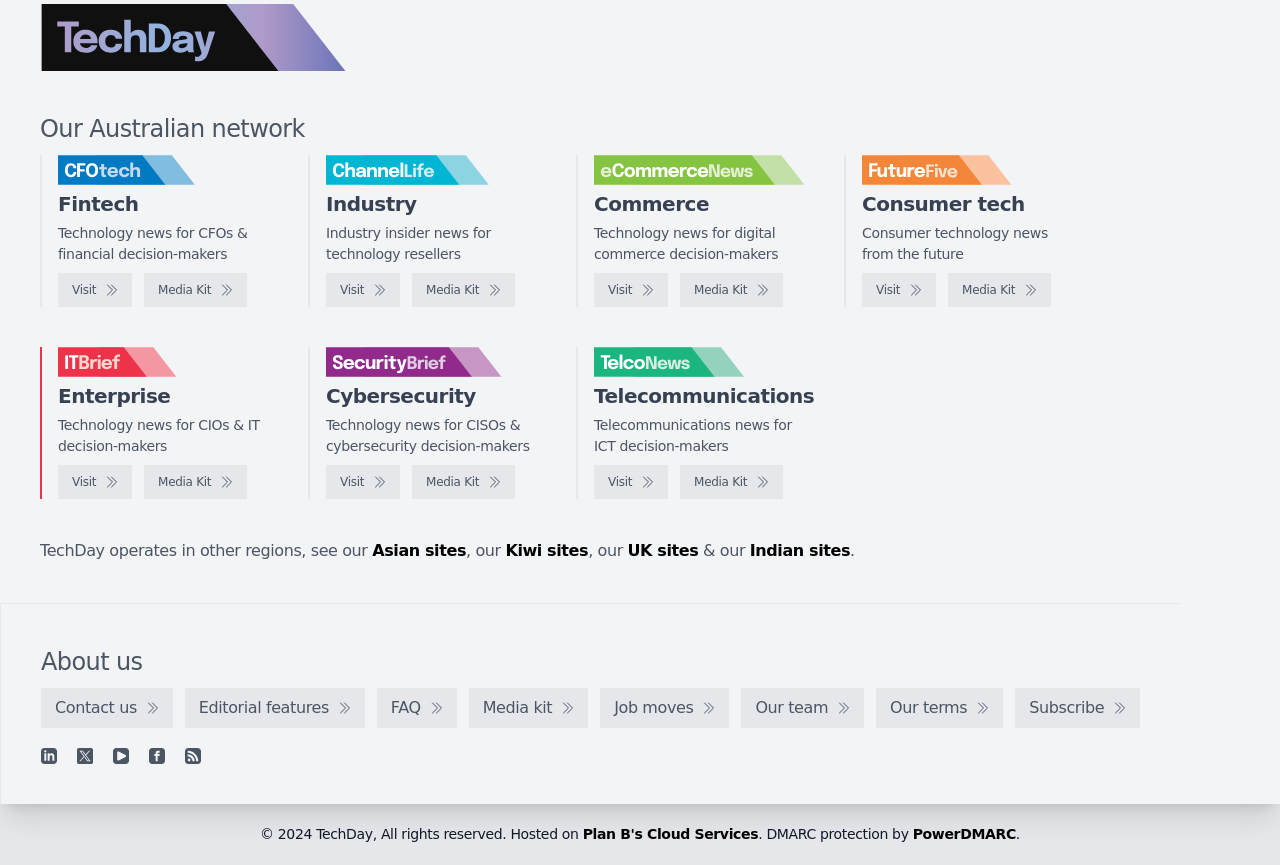Provide a short answer using a single word or phrase for the following question: 
What is the purpose of the 'Media Kit' links?

To access media kits